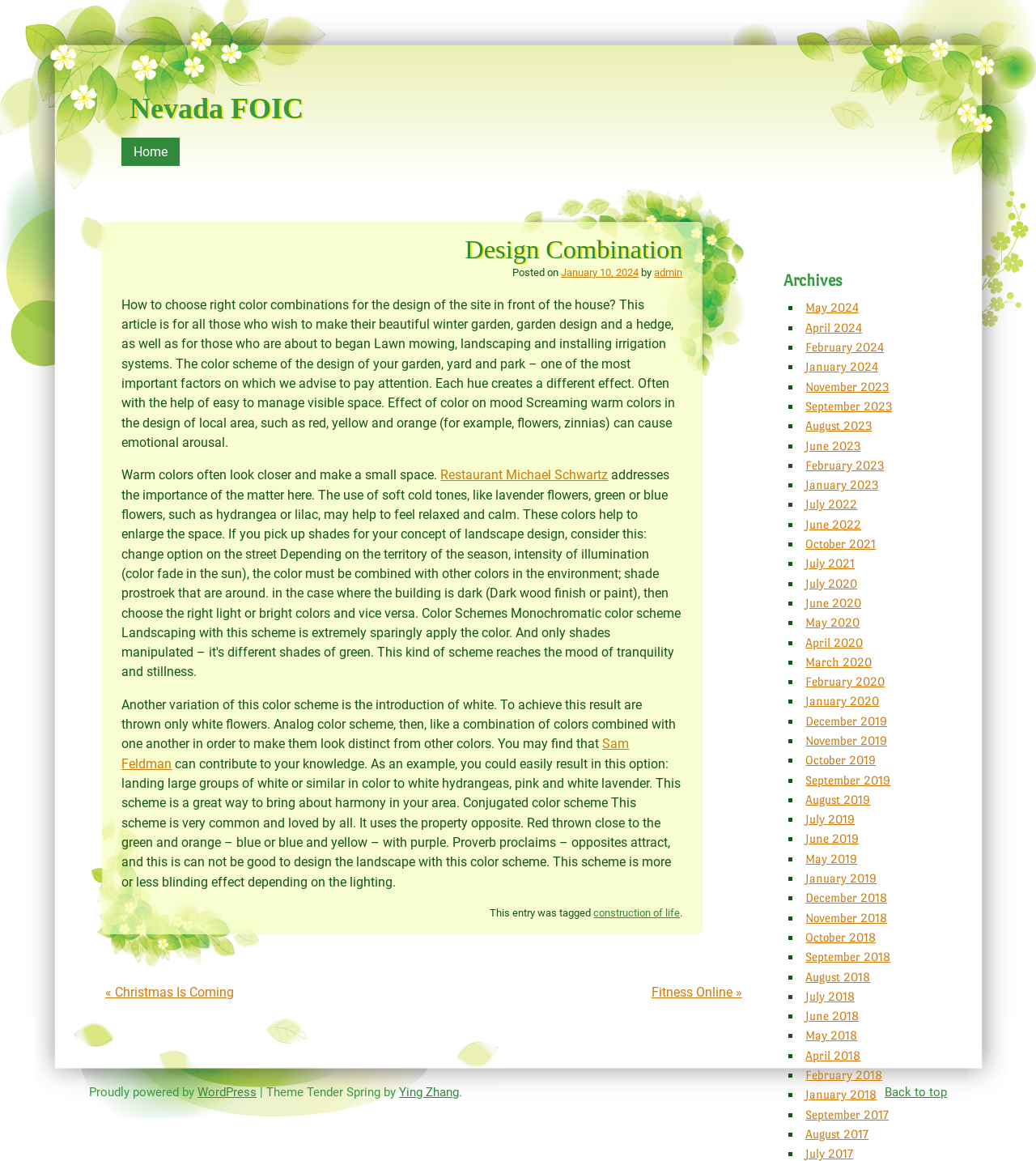Please locate the bounding box coordinates of the element that should be clicked to achieve the given instruction: "Explore 'Archives'".

[0.748, 0.228, 0.914, 0.251]